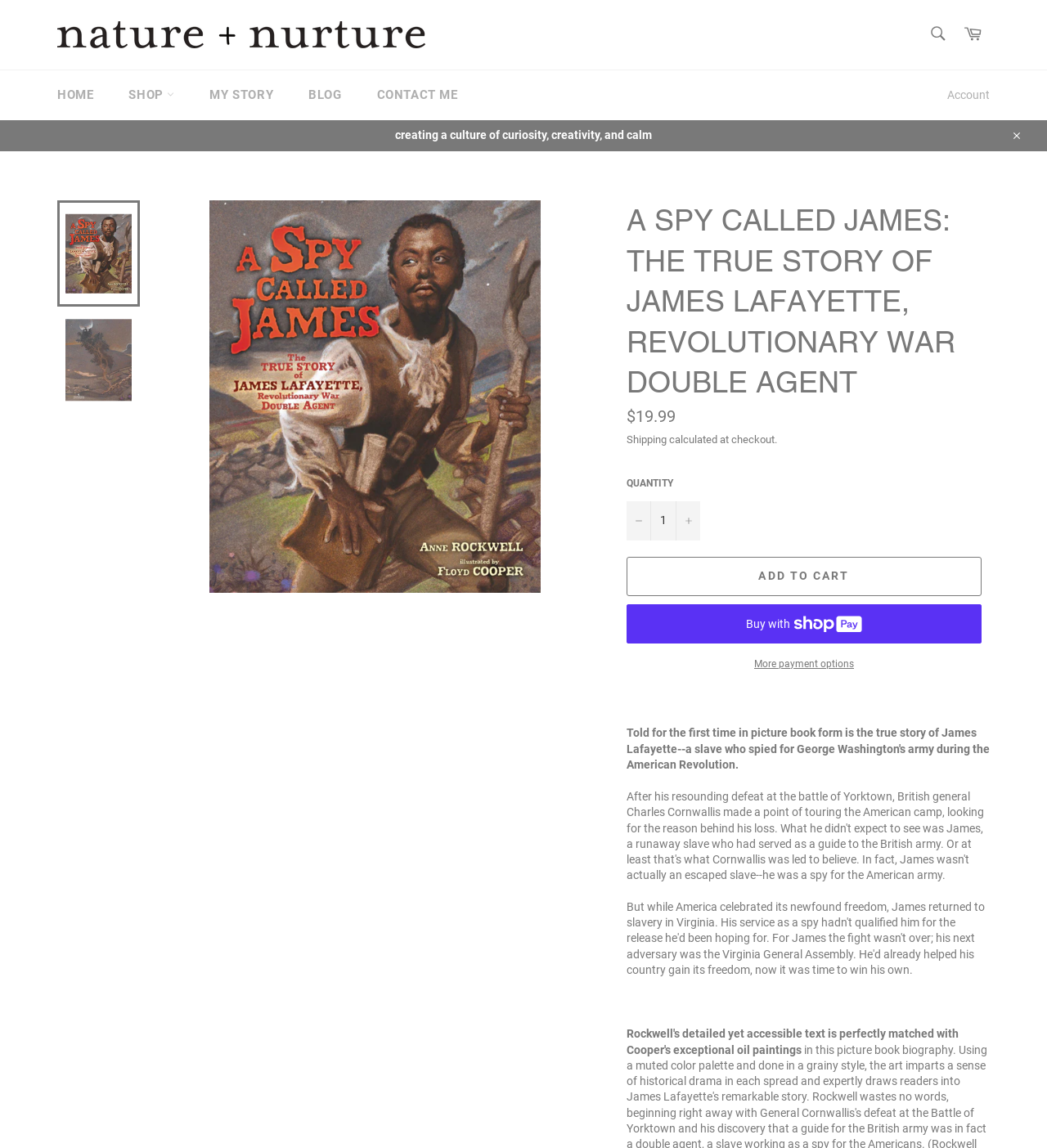Bounding box coordinates are specified in the format (top-left x, top-left y, bottom-right x, bottom-right y). All values are floating point numbers bounded between 0 and 1. Please provide the bounding box coordinate of the region this sentence describes: contact me

[0.344, 0.061, 0.453, 0.104]